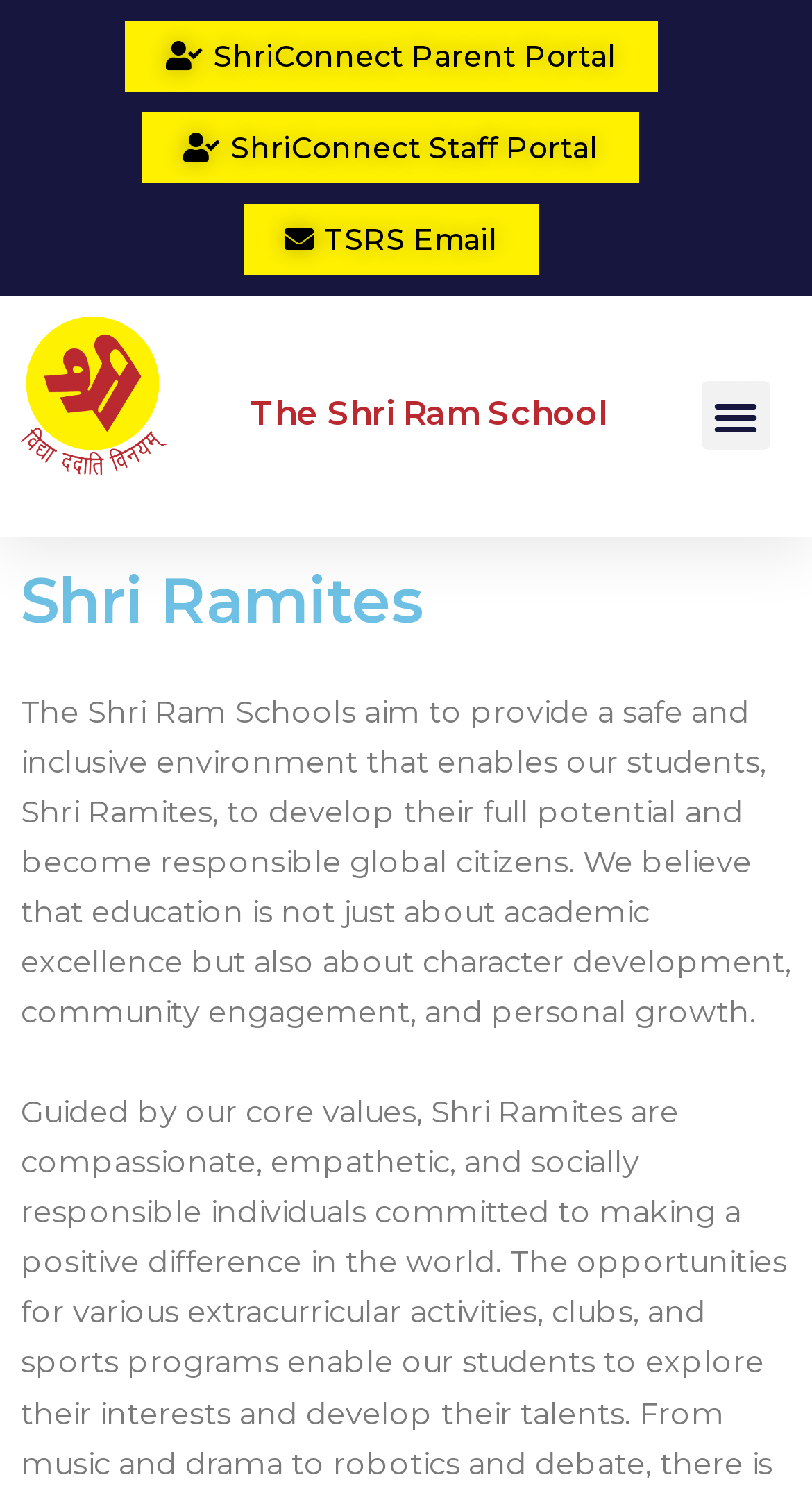What is the name of the students of The Shri Ram Schools?
Using the picture, provide a one-word or short phrase answer.

Shri Ramites